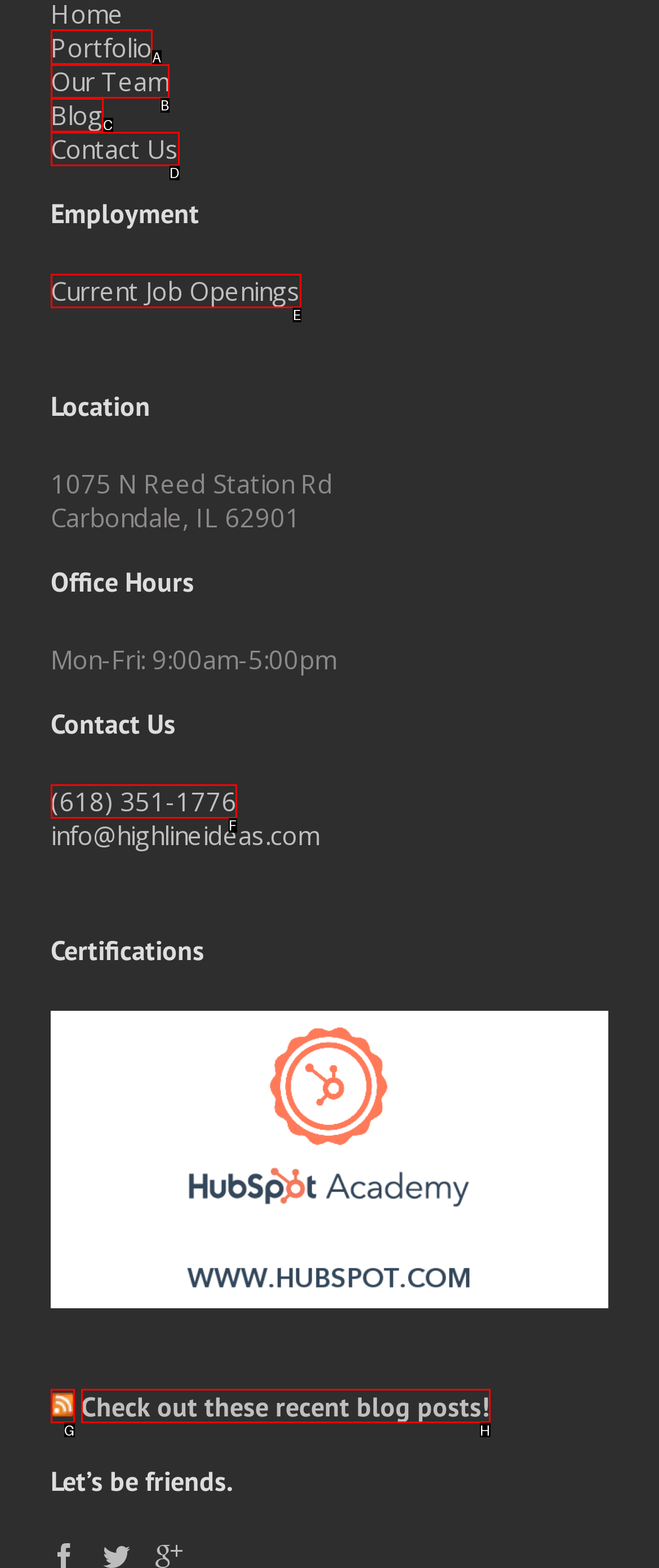Determine which element should be clicked for this task: View portfolio
Answer with the letter of the selected option.

A